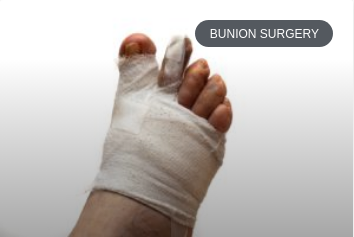Present an elaborate depiction of the scene captured in the image.

The image depicts a foot with a bandaged toe, highlighting a post-surgical condition typically associated with bunion surgery. The toe is wrapped in white medical bandages, suggesting recent treatment aimed at correcting deformities such as bunions or Morton’s toe. This visual representation is paired with the title "BUNION SURGERY," underscoring the focus on surgical interventions for this common podiatric issue. The nuanced details of the bandage may indicate careful management to promote healing after surgery, reflecting the importance of proper aftercare in the recovery process.